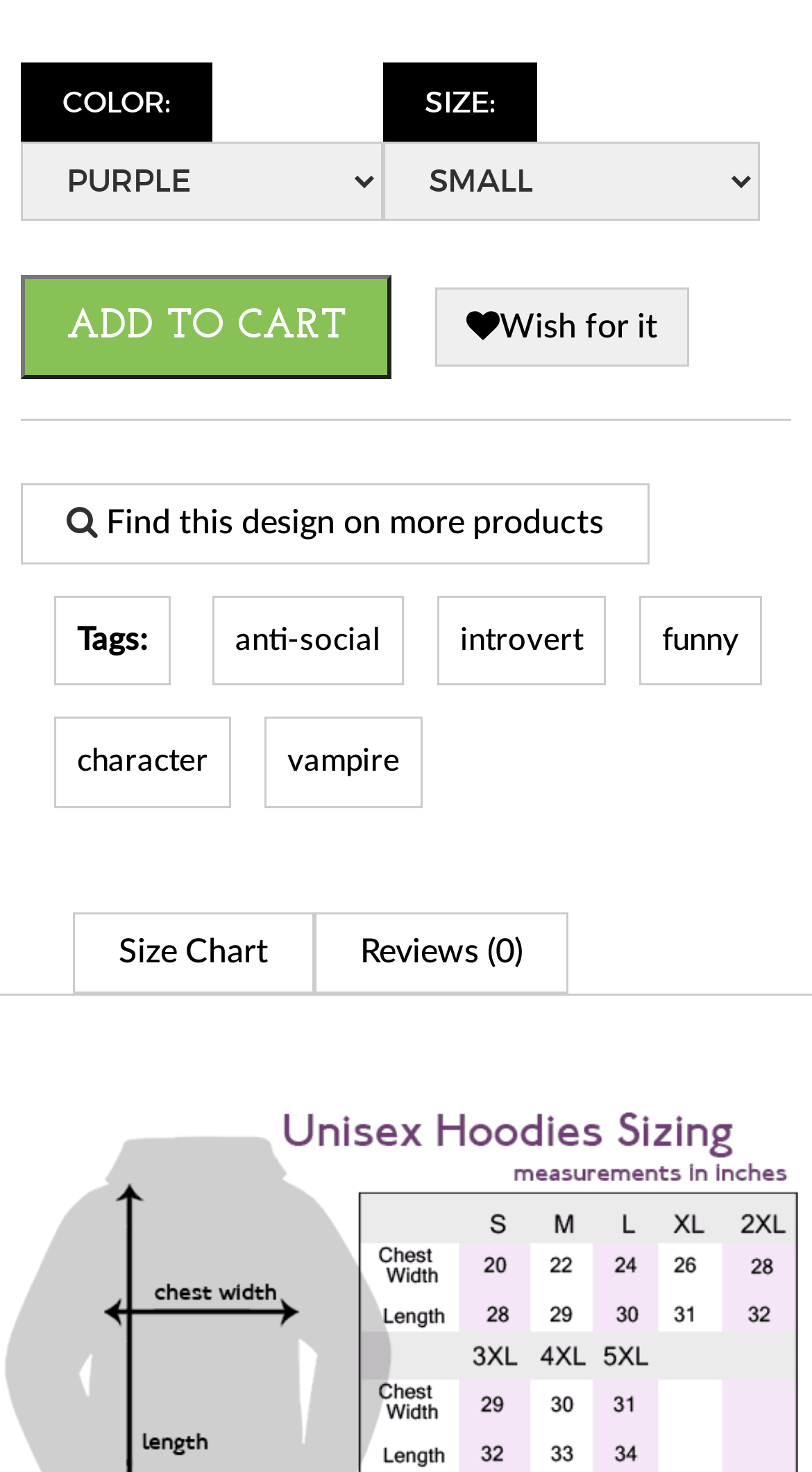Specify the bounding box coordinates of the region I need to click to perform the following instruction: "Read the latest news about BYD". The coordinates must be four float numbers in the range of 0 to 1, i.e., [left, top, right, bottom].

None